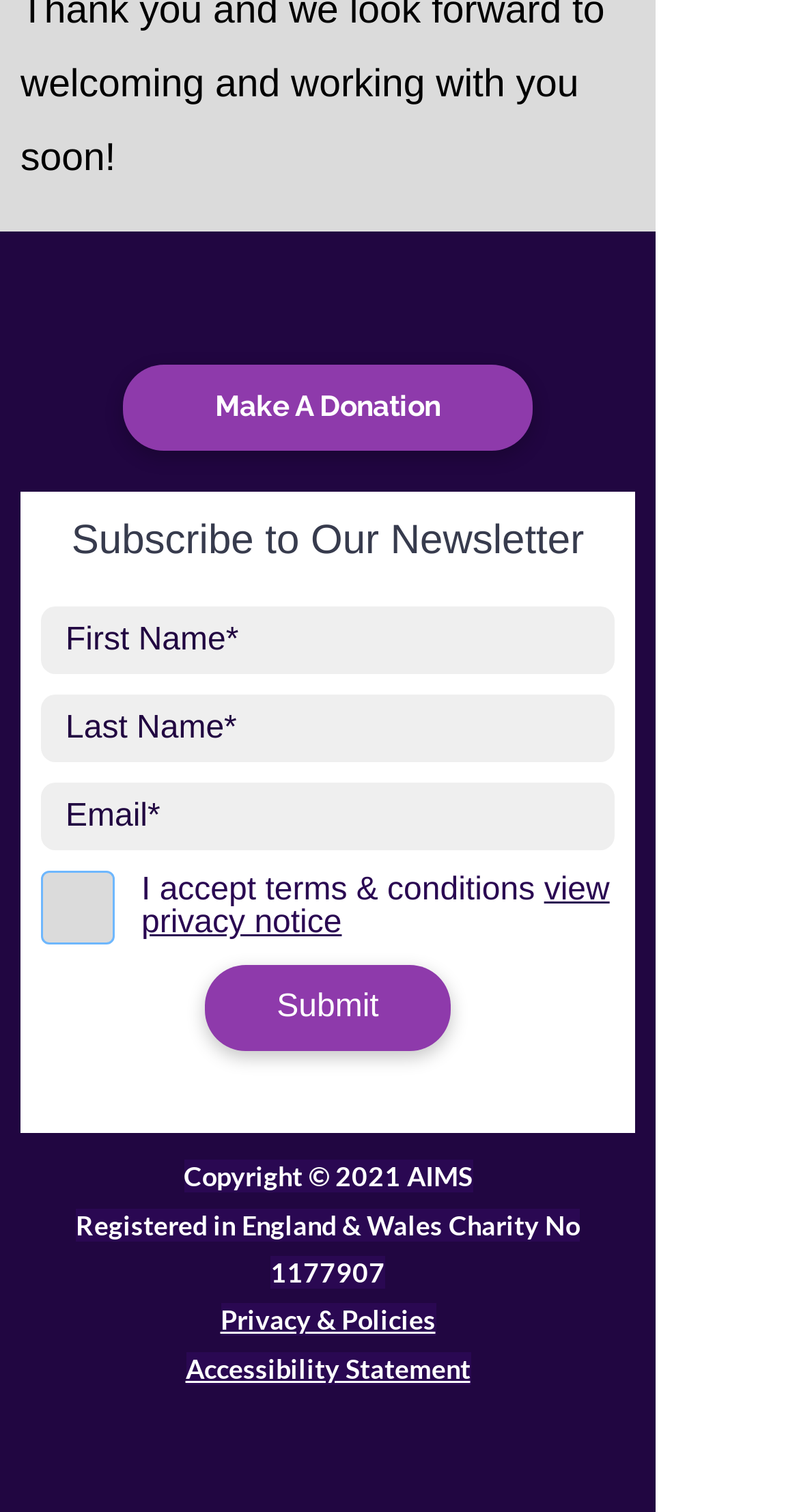Can you identify the bounding box coordinates of the clickable region needed to carry out this instruction: 'Submit the form'? The coordinates should be four float numbers within the range of 0 to 1, stated as [left, top, right, bottom].

[0.256, 0.639, 0.564, 0.696]